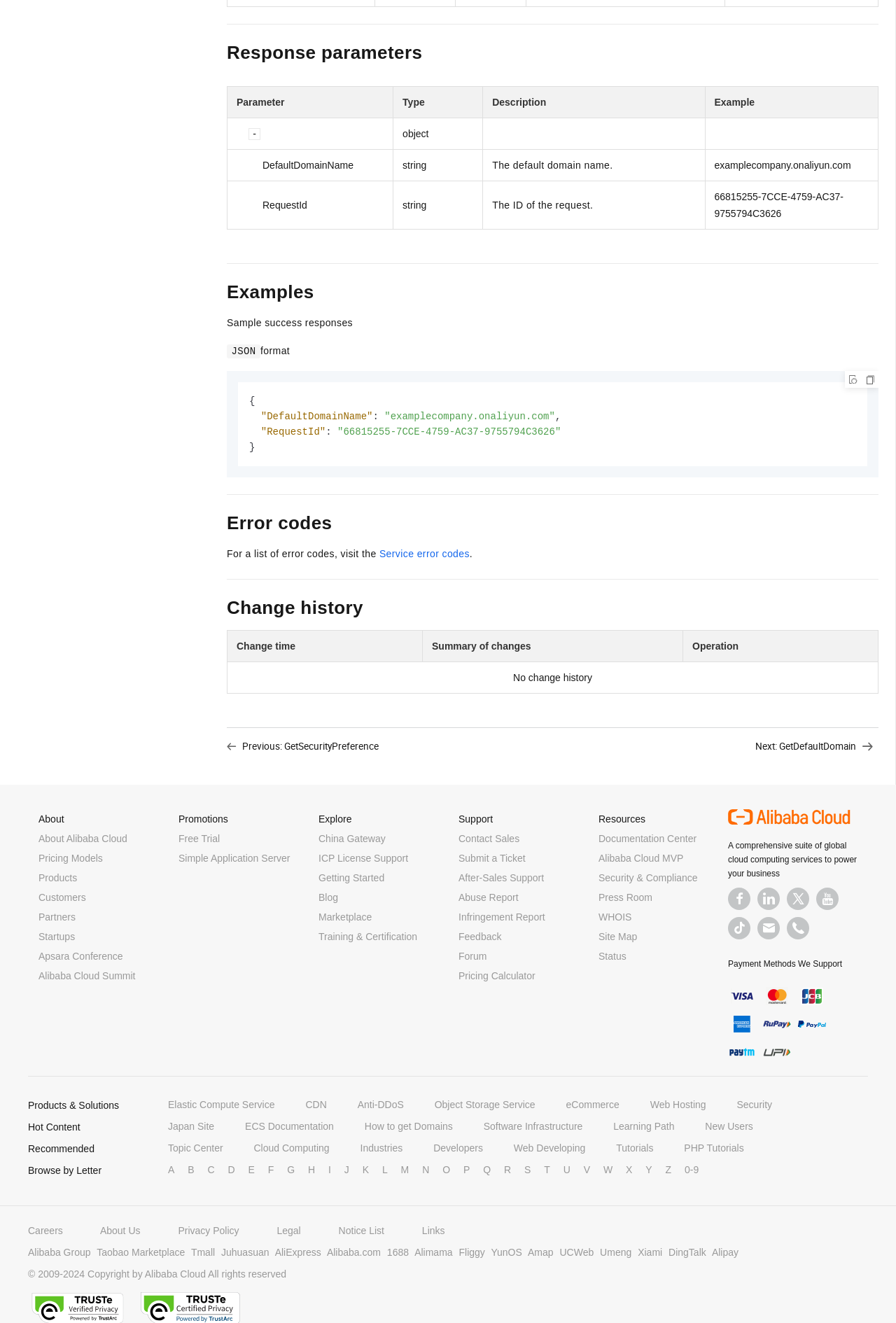Reply to the question with a single word or phrase:
What is the default domain name?

examplecompany.onaliyun.com